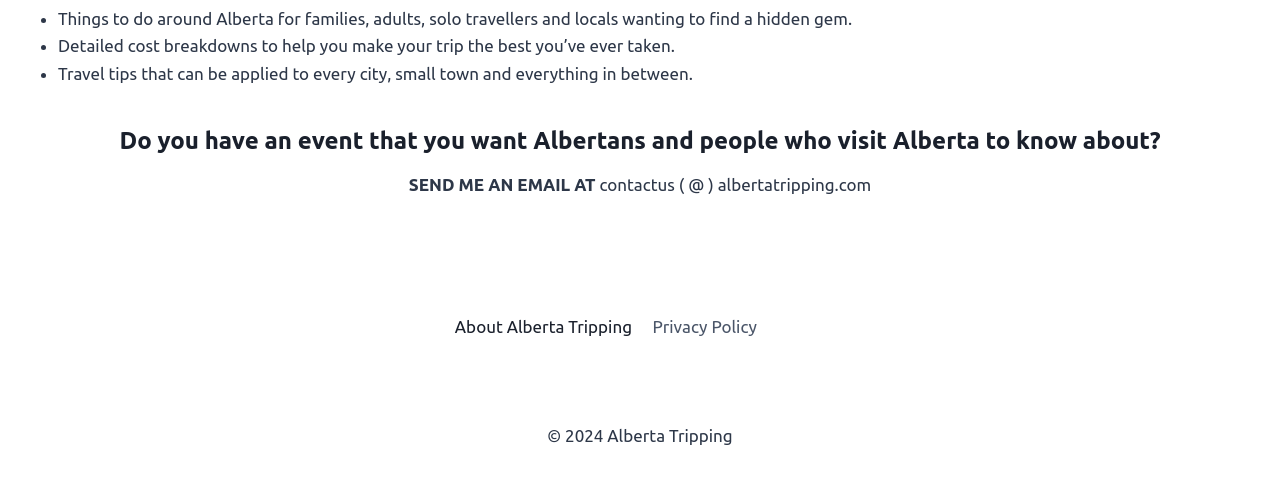What is the name of the website?
Please provide a detailed and comprehensive answer to the question.

The static text element '© 2024 Alberta Tripping' in the footer section suggests that the name of the website is Alberta Tripping.